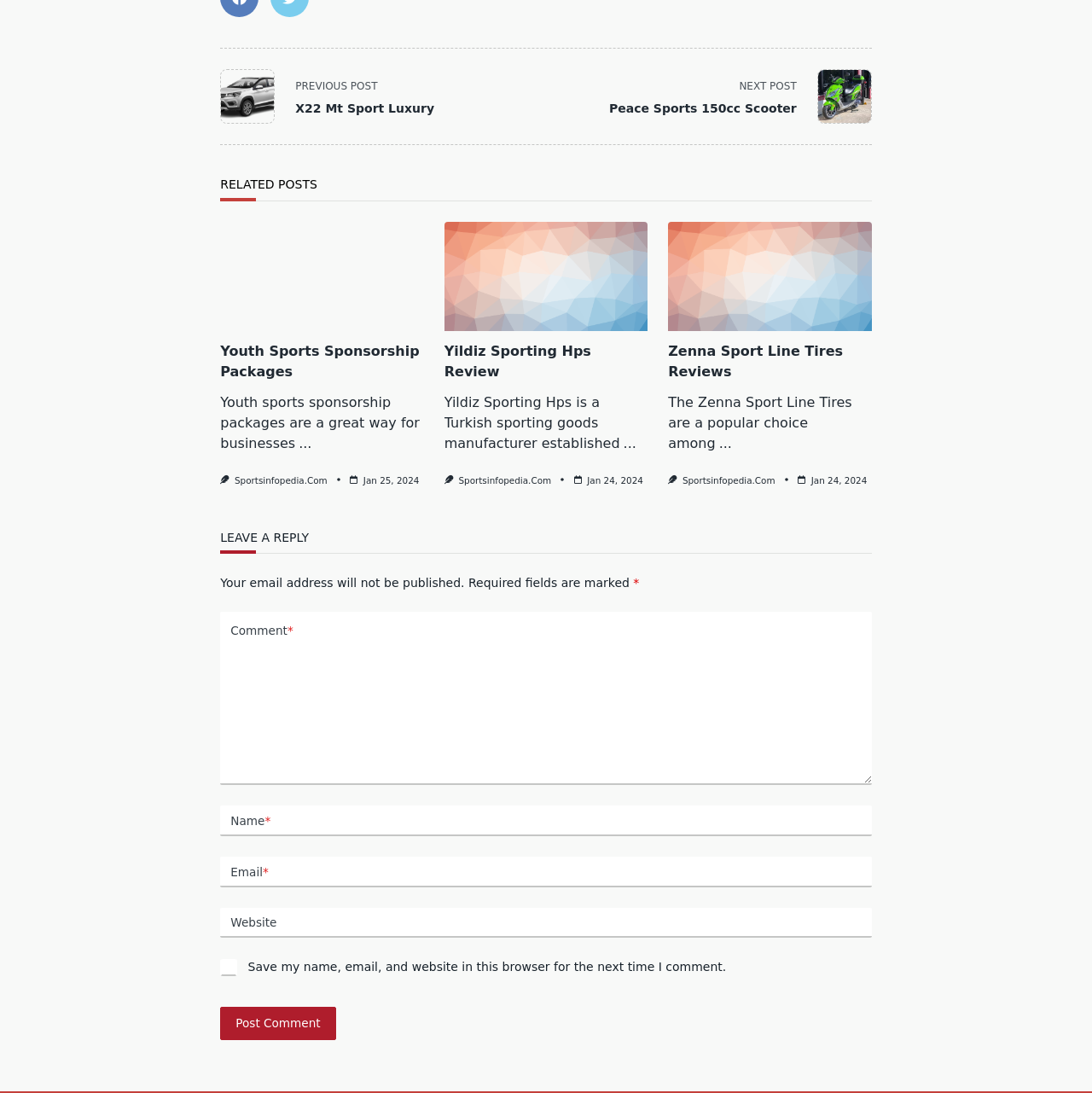Provide a brief response to the question below using a single word or phrase: 
How many fields are required in the comment form?

3